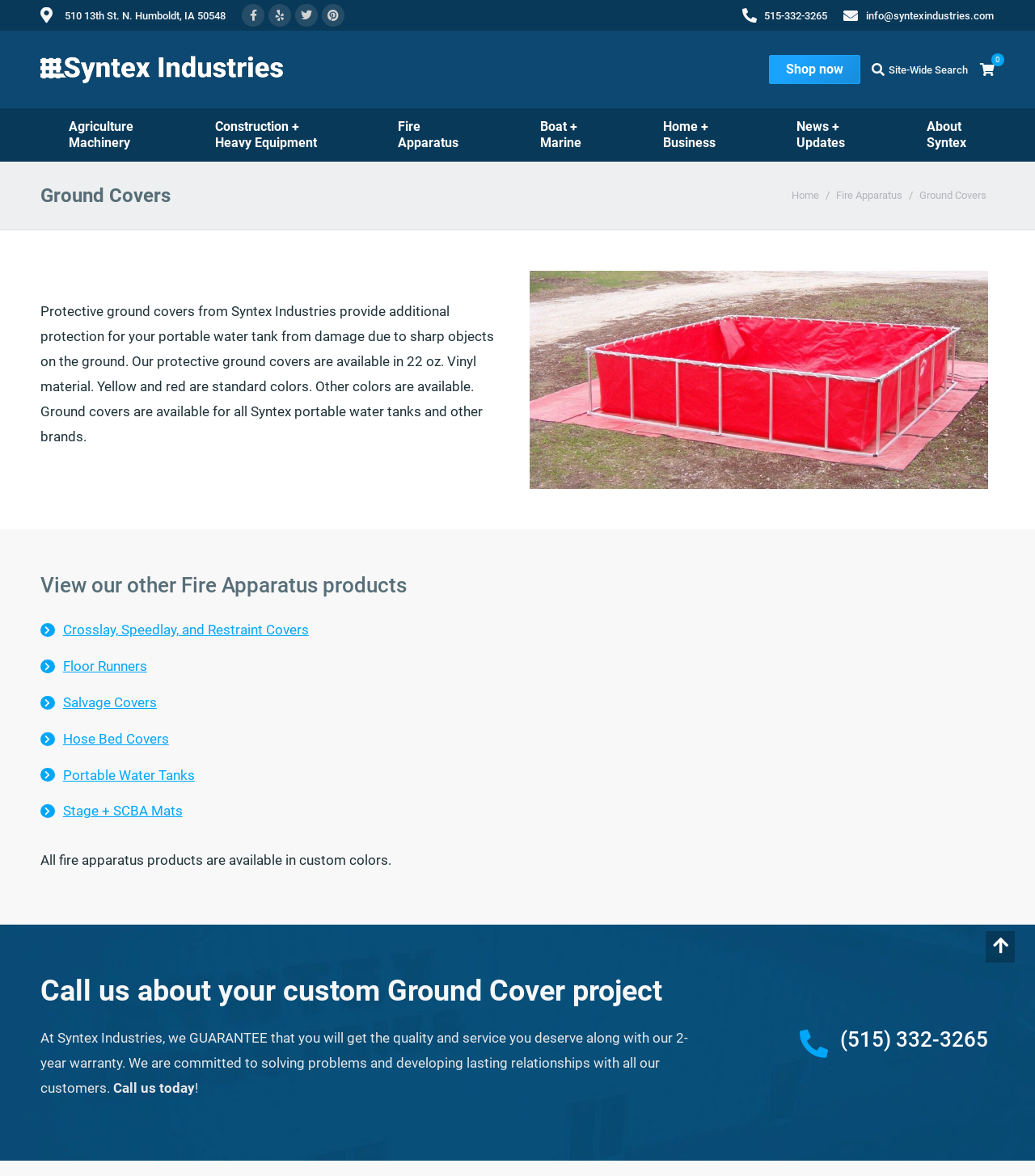What is the material of the ground covers?
Please use the image to provide an in-depth answer to the question.

I found this information by reading the static text at the top of the page, which states that 'Our protective ground covers are available in 22 oz. Vinyl material.'